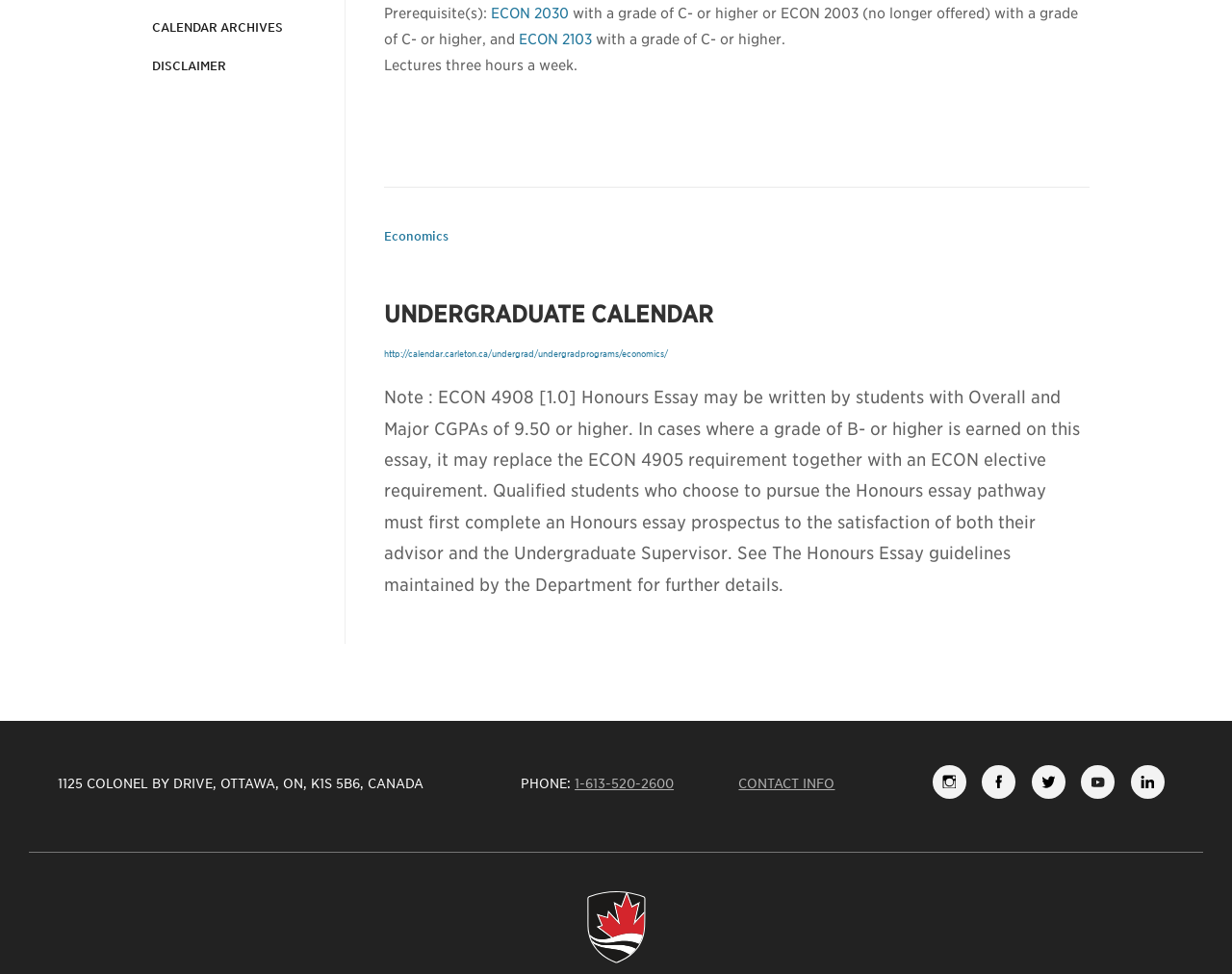Given the webpage screenshot and the description, determine the bounding box coordinates (top-left x, top-left y, bottom-right x, bottom-right y) that define the location of the UI element matching this description: Subscribe to our Youtube channel

[0.877, 0.785, 0.913, 0.82]